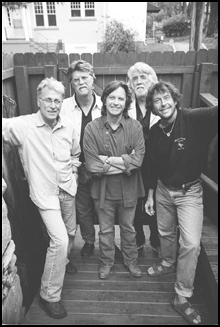Please answer the following question using a single word or phrase: 
What is the name of the album mentioned in the caption?

Welcome to Woody Creek